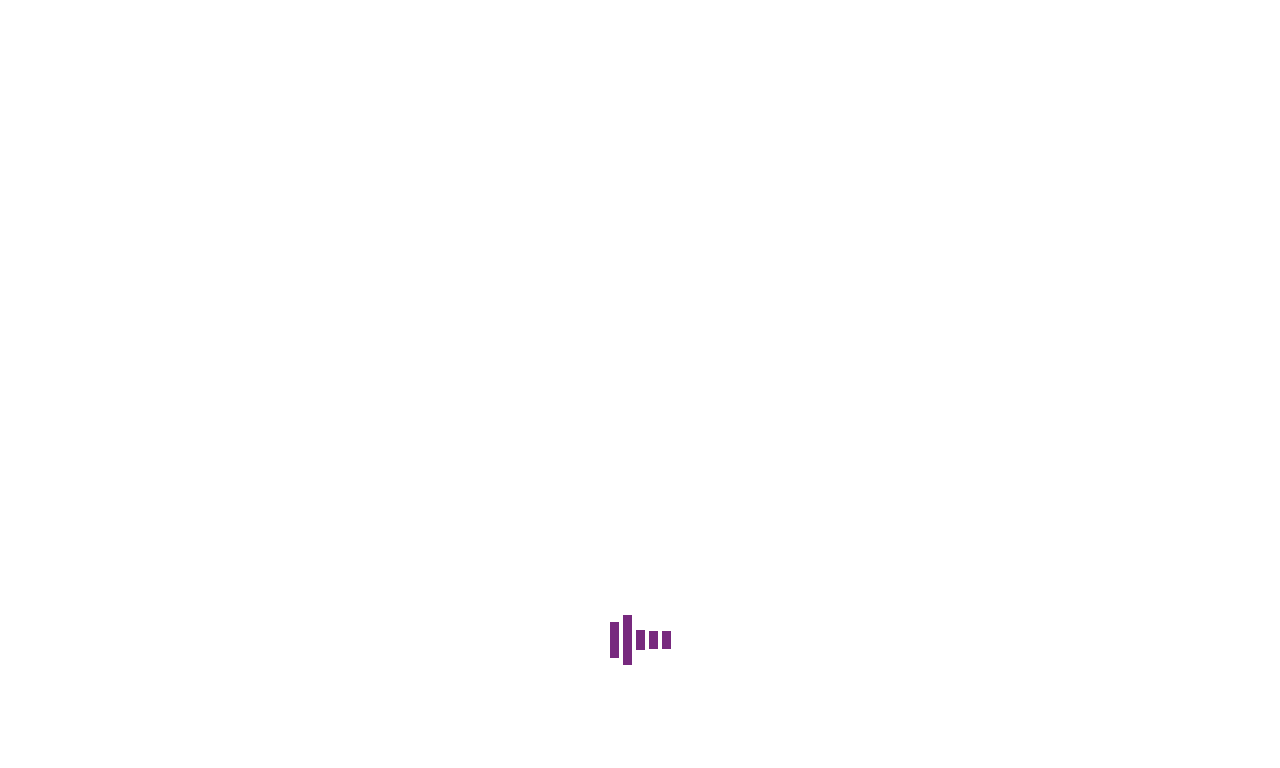Can you specify the bounding box coordinates for the region that should be clicked to fulfill this instruction: "Read the article about Vanja Pavlovic".

None